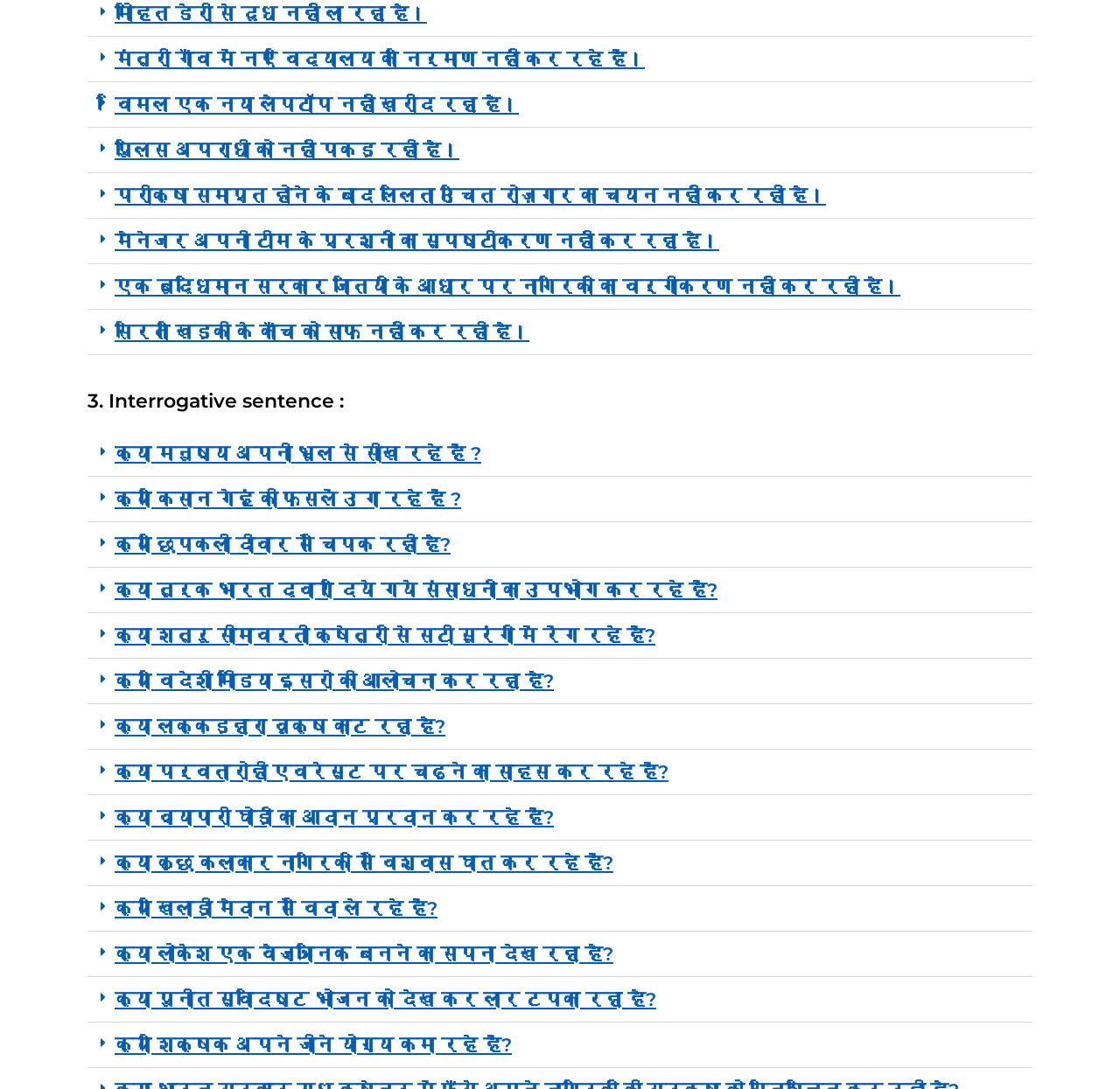Locate the bounding box coordinates of the clickable area to execute the instruction: "Find out if Lilita is not choosing a suitable job after the exam". Provide the coordinates as four float numbers between 0 and 1, represented as [left, top, right, bottom].

[0.078, 0.159, 0.922, 0.201]